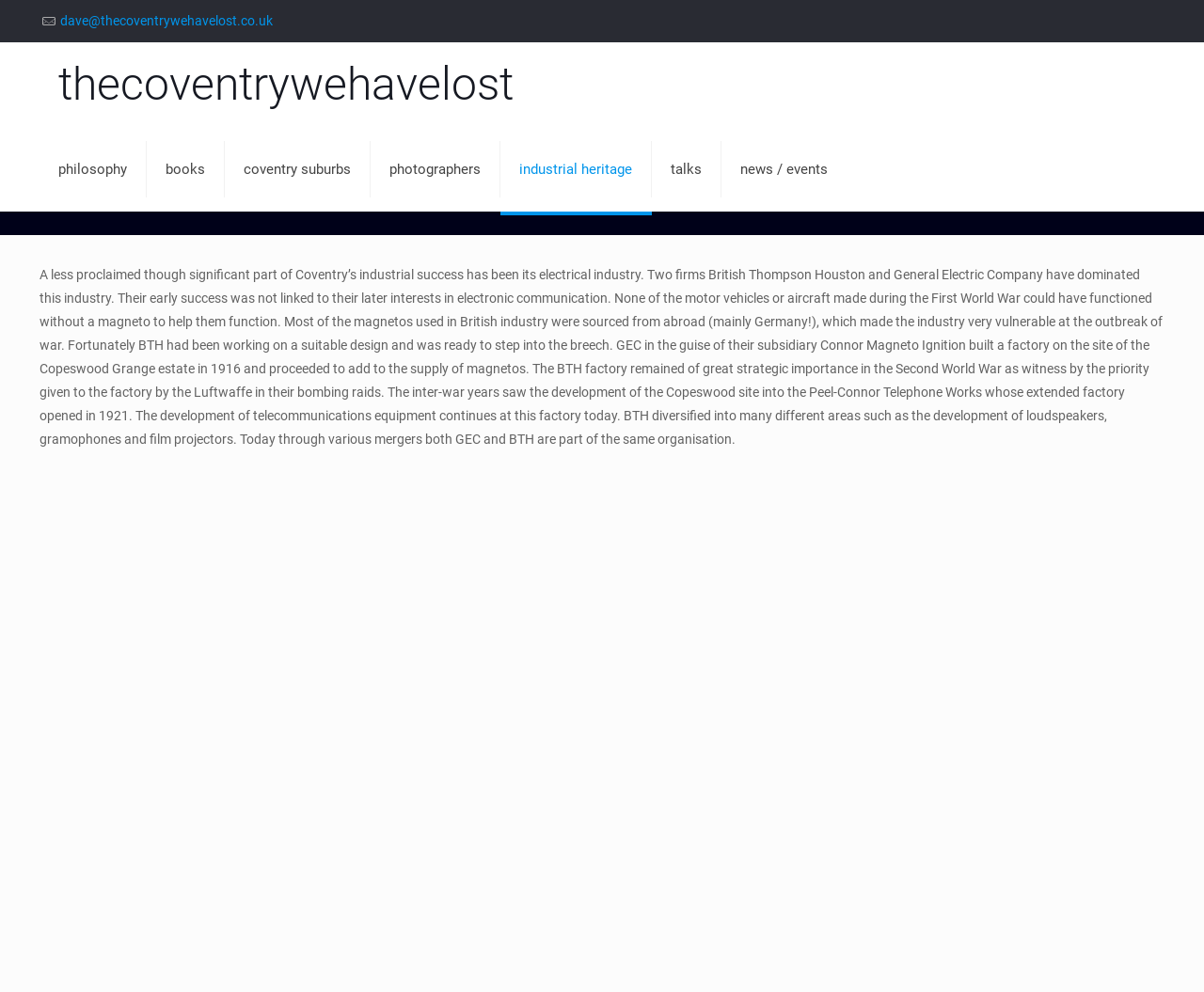What was developed at the Peel-Connor Telephone Works?
Give a detailed explanation using the information visible in the image.

The development of telecommunications equipment continued at the Peel-Connor Telephone Works, whose extended factory opened in 1921.